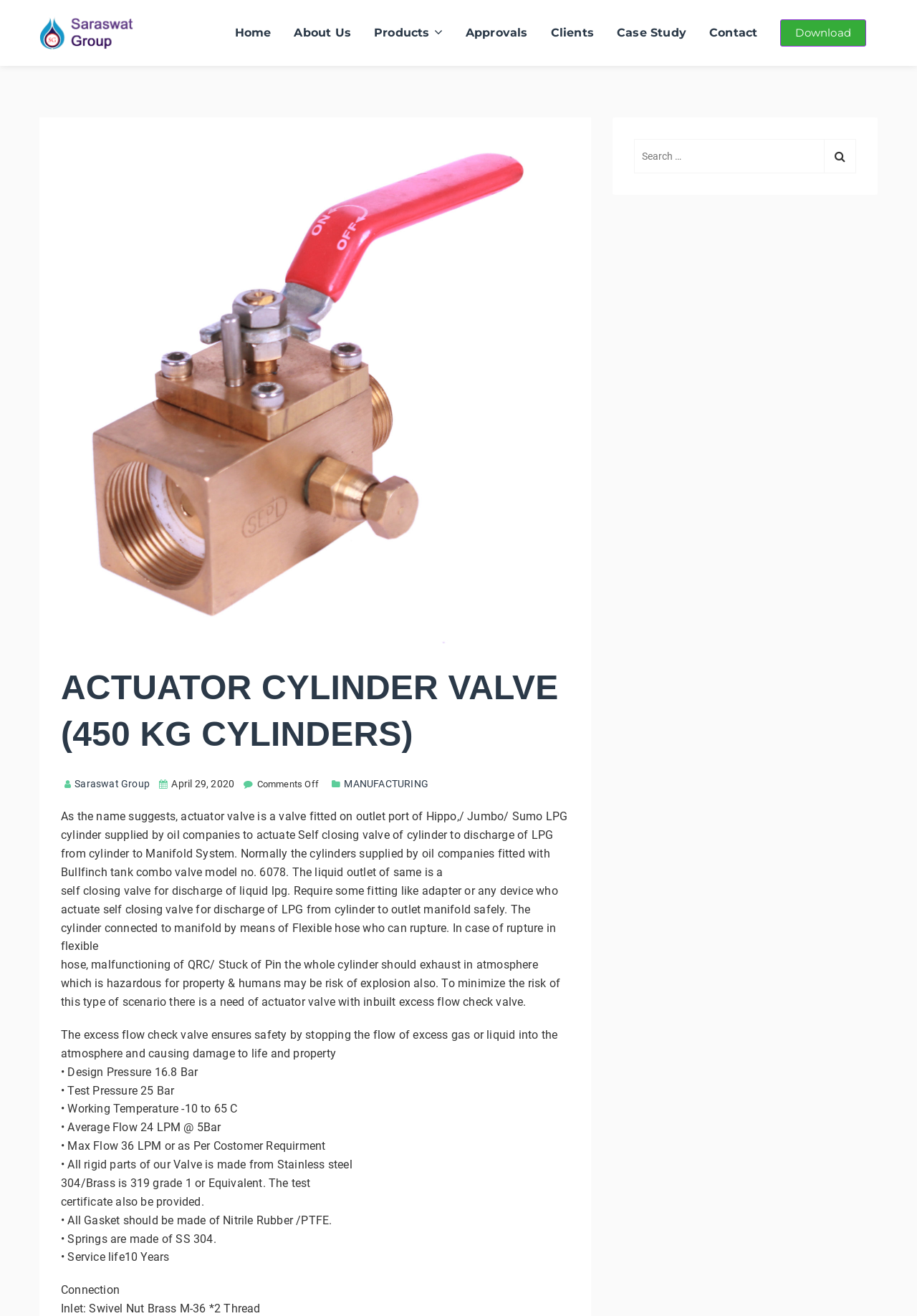Find the bounding box coordinates for the element that must be clicked to complete the instruction: "Click on the 'Contact Us' link". The coordinates should be four float numbers between 0 and 1, indicated as [left, top, right, bottom].

None